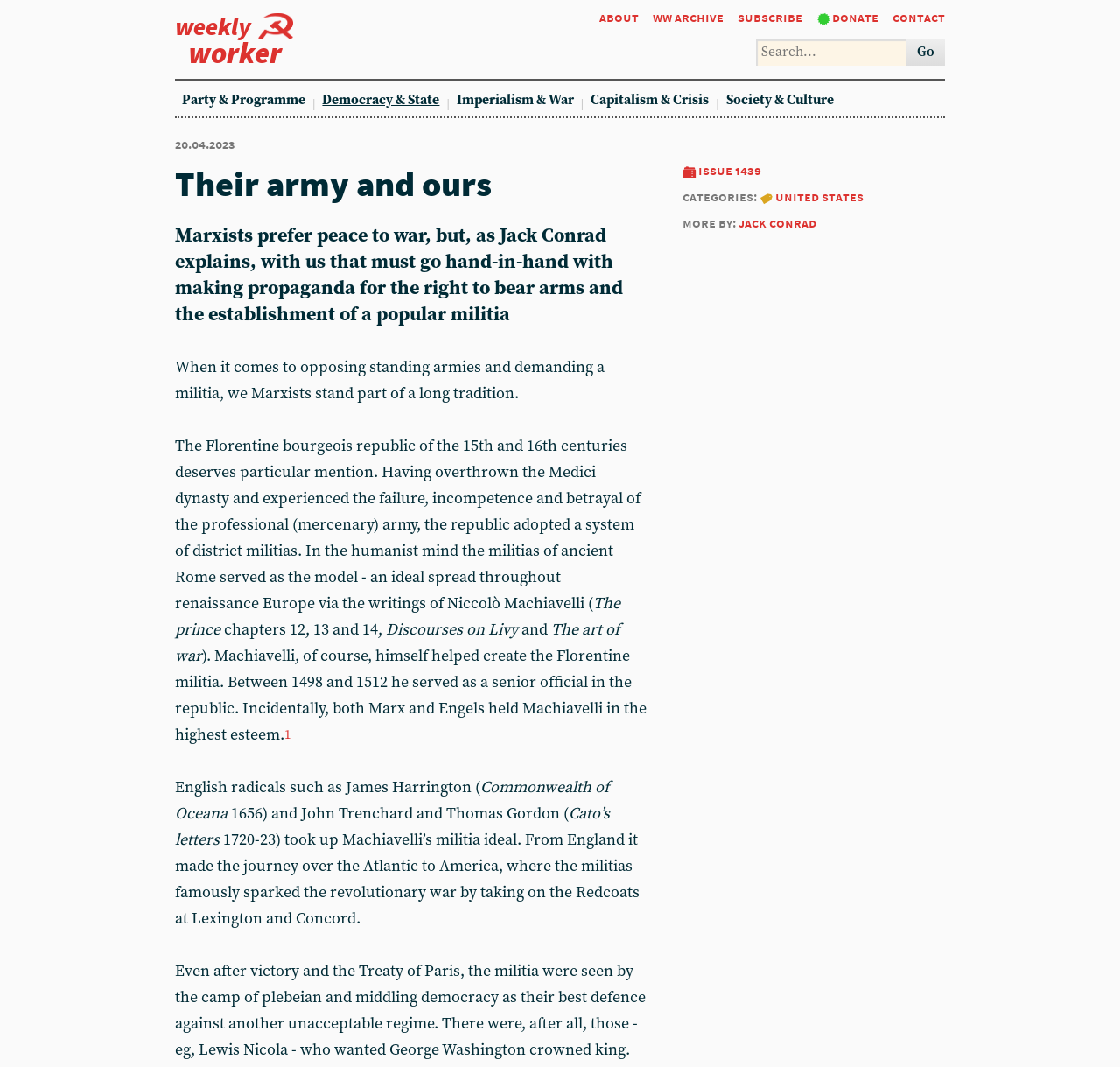Determine the bounding box coordinates of the clickable element necessary to fulfill the instruction: "Click the 'subscribe' link". Provide the coordinates as four float numbers within the 0 to 1 range, i.e., [left, top, right, bottom].

[0.659, 0.004, 0.716, 0.029]